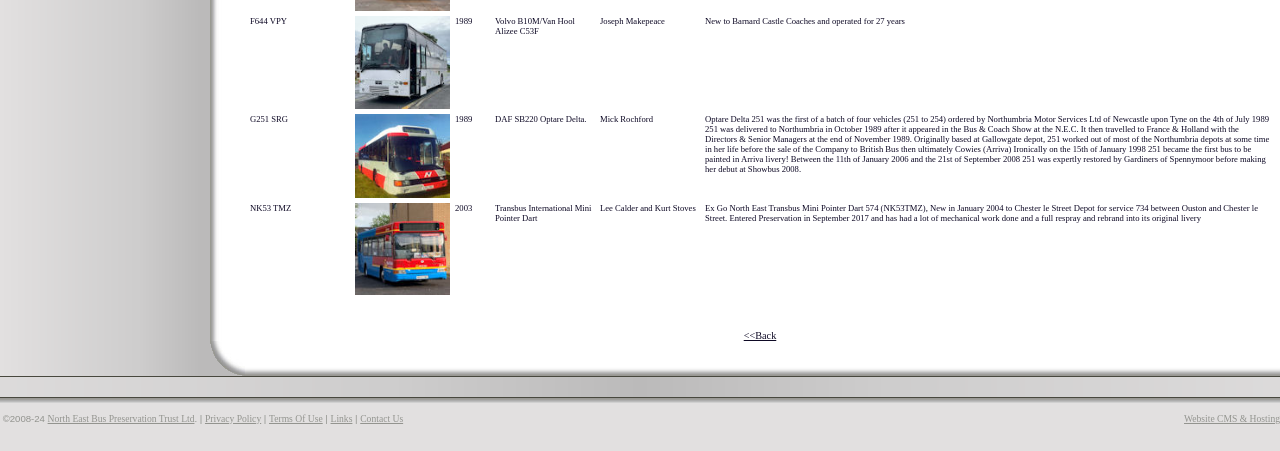Given the element description: "Website CMS & Hosting", predict the bounding box coordinates of this UI element. The coordinates must be four float numbers between 0 and 1, given as [left, top, right, bottom].

[0.925, 0.915, 1.0, 0.939]